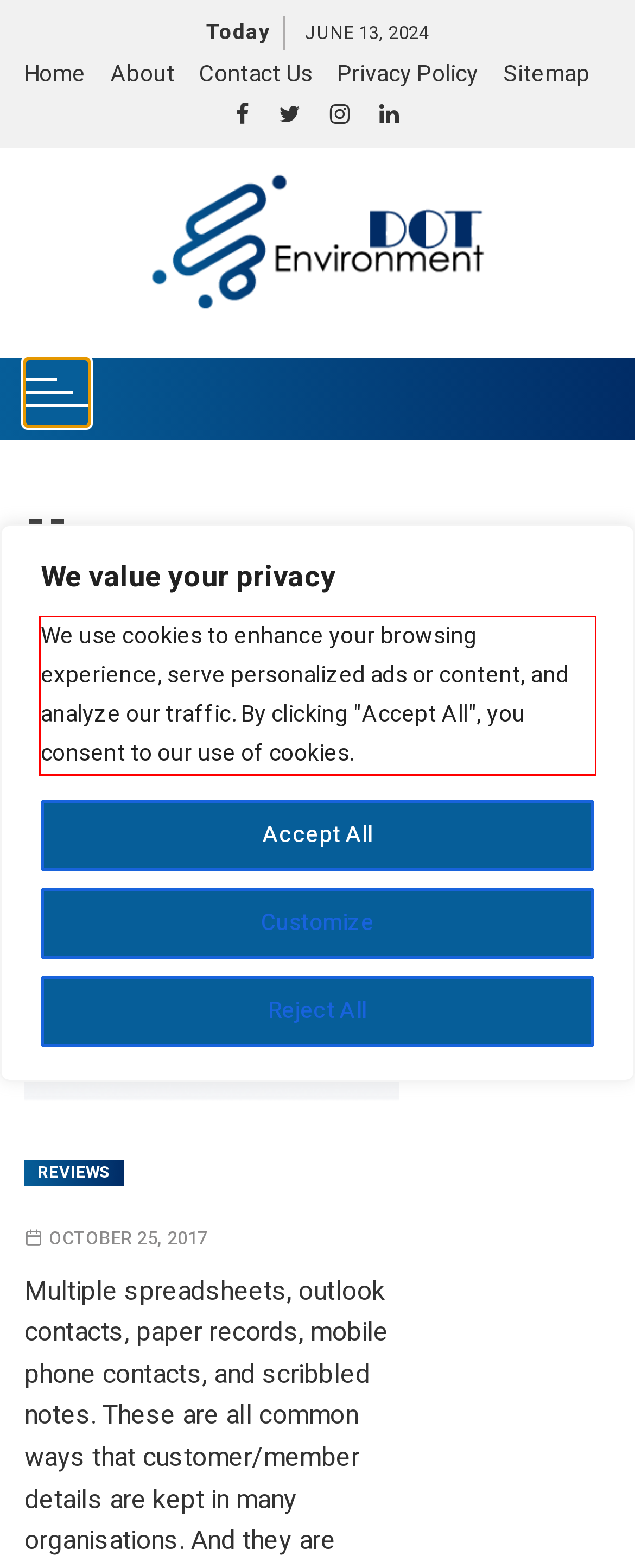From the screenshot of the webpage, locate the red bounding box and extract the text contained within that area.

We use cookies to enhance your browsing experience, serve personalized ads or content, and analyze our traffic. By clicking "Accept All", you consent to our use of cookies.